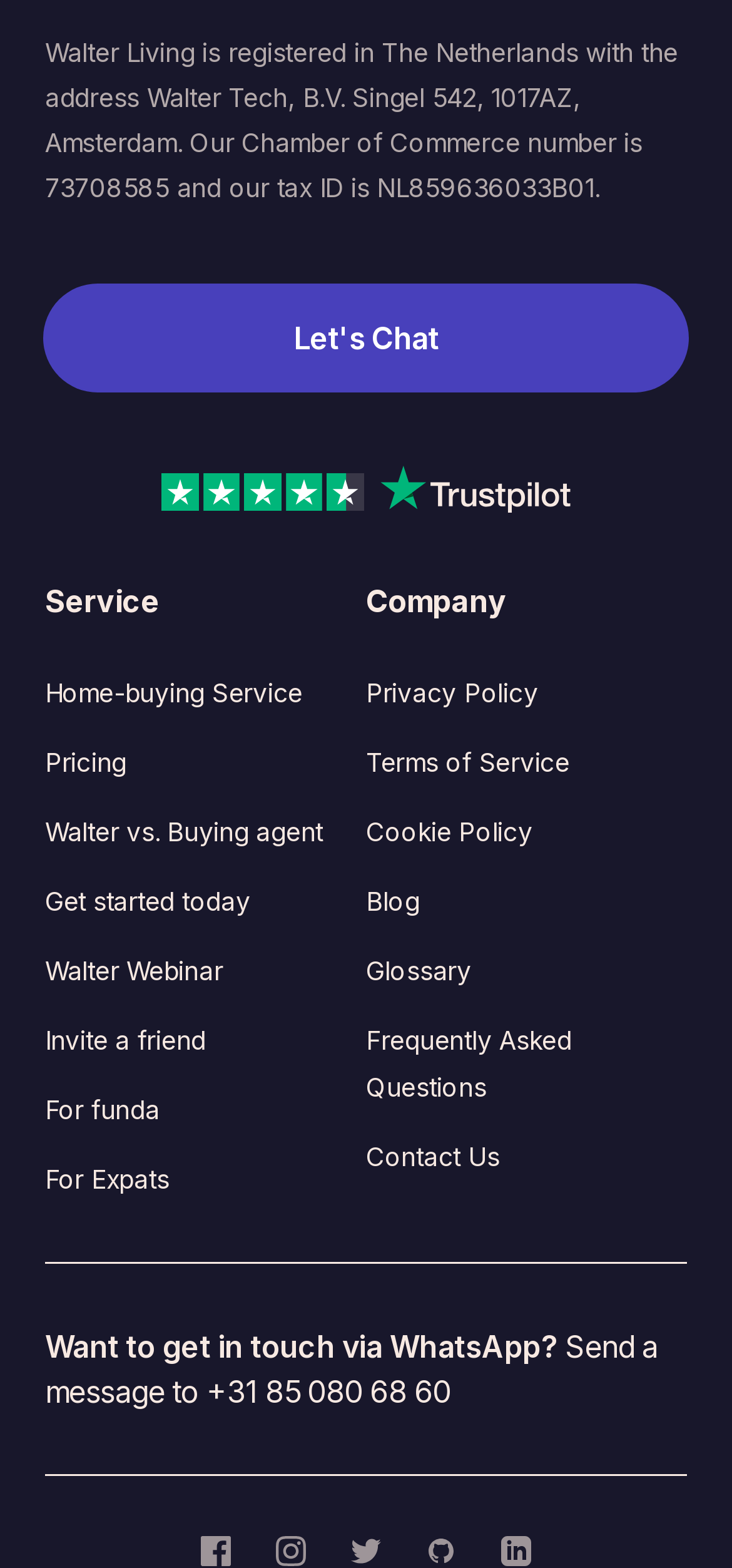Locate the bounding box coordinates of the UI element described by: "Invite a friend". Provide the coordinates as four float numbers between 0 and 1, formatted as [left, top, right, bottom].

[0.062, 0.654, 0.281, 0.673]